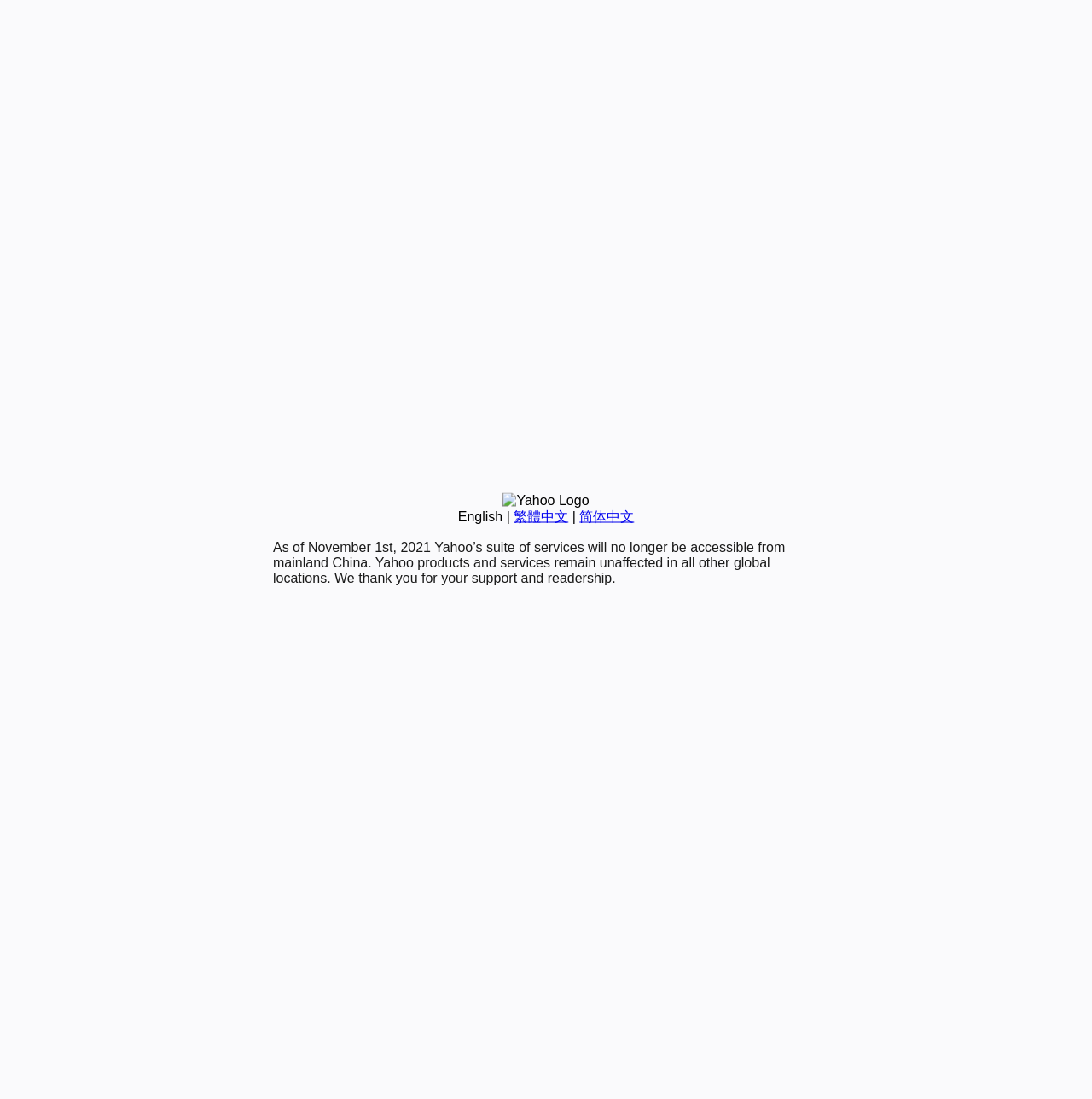Identify the bounding box for the UI element described as: "English". Ensure the coordinates are four float numbers between 0 and 1, formatted as [left, top, right, bottom].

[0.419, 0.463, 0.46, 0.476]